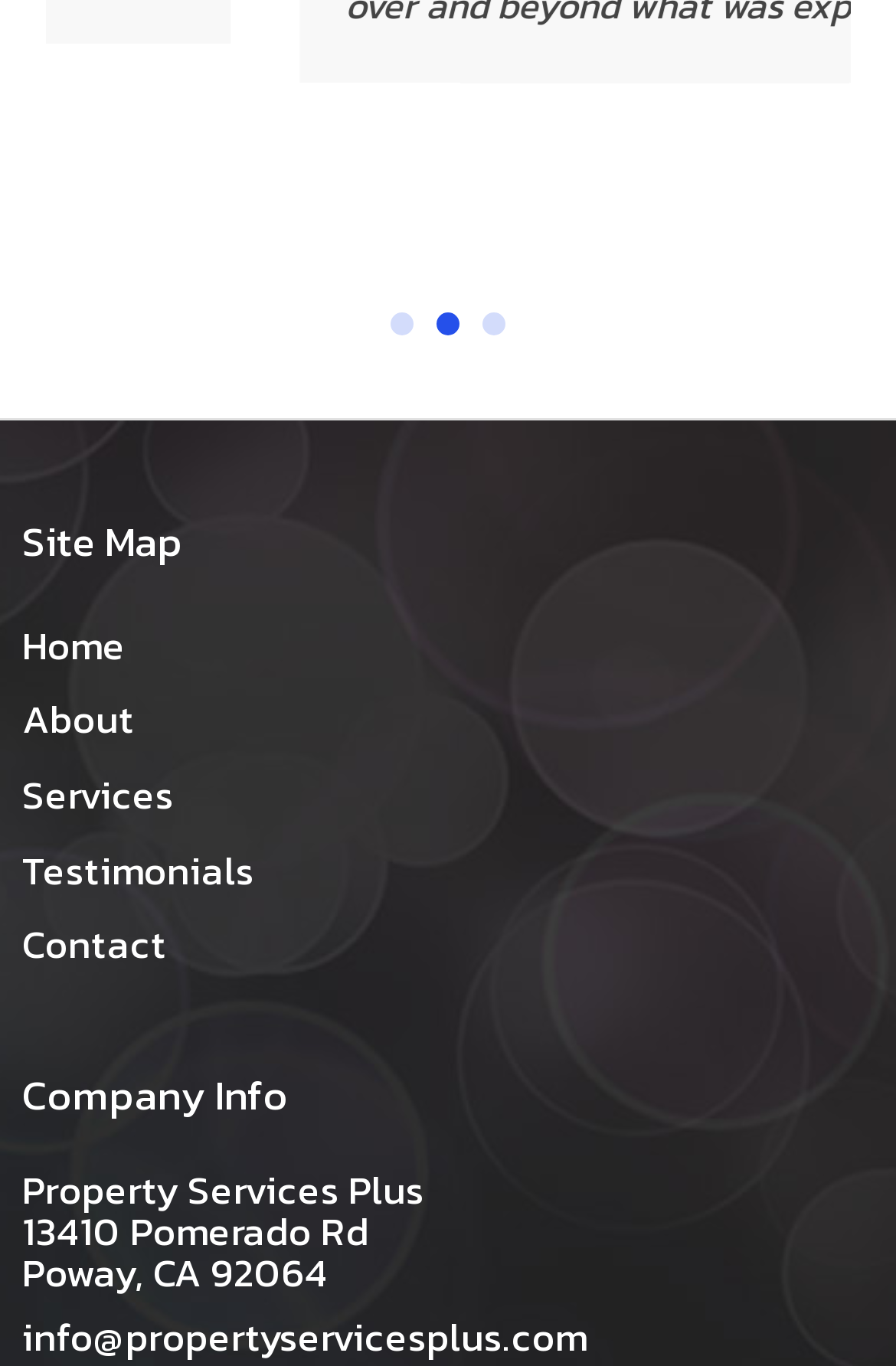What is the address of the company?
Provide an in-depth answer to the question, covering all aspects.

I found the address by looking at the StaticText elements with the text '13410 Pomerado Rd' and 'Poway, CA 92064' which are located under the 'Company Info' heading.